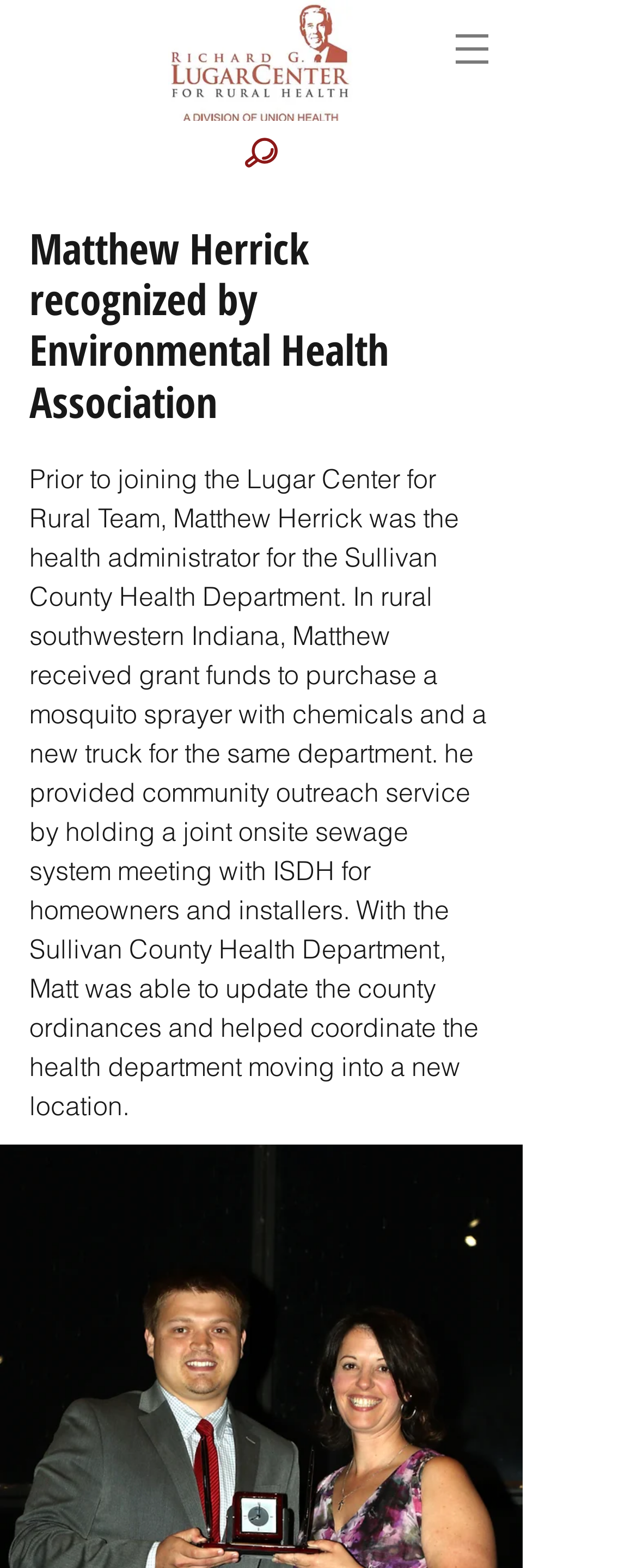Generate a thorough explanation of the webpage's elements.

The webpage is about Matthew Herrick, who was recognized by the Environmental Health Association. At the top left of the page, there is a large image of Matthew Herrick, taking up about a quarter of the page's width. Below the image, there is a navigation menu labeled "Site" with a button that has a popup menu. The navigation menu is located at the top center of the page.

The main content of the page is a heading that reads "Matthew Herrick recognized by Environmental Health Association", which is centered at the top of the page. Below the heading, there is a block of text that describes Matthew Herrick's background and achievements. The text explains that he was the health administrator for the Sullivan County Health Department, where he received grant funds to purchase equipment and provided community outreach services. He also updated the county ordinances and helped coordinate the health department's move to a new location.

On the top right of the page, there is a smaller image, which appears to be a logo or an icon. There is also a link located at the top center of the page, but its purpose is not clear from the provided information. Overall, the page has a simple layout with a focus on presenting information about Matthew Herrick's achievements and background.